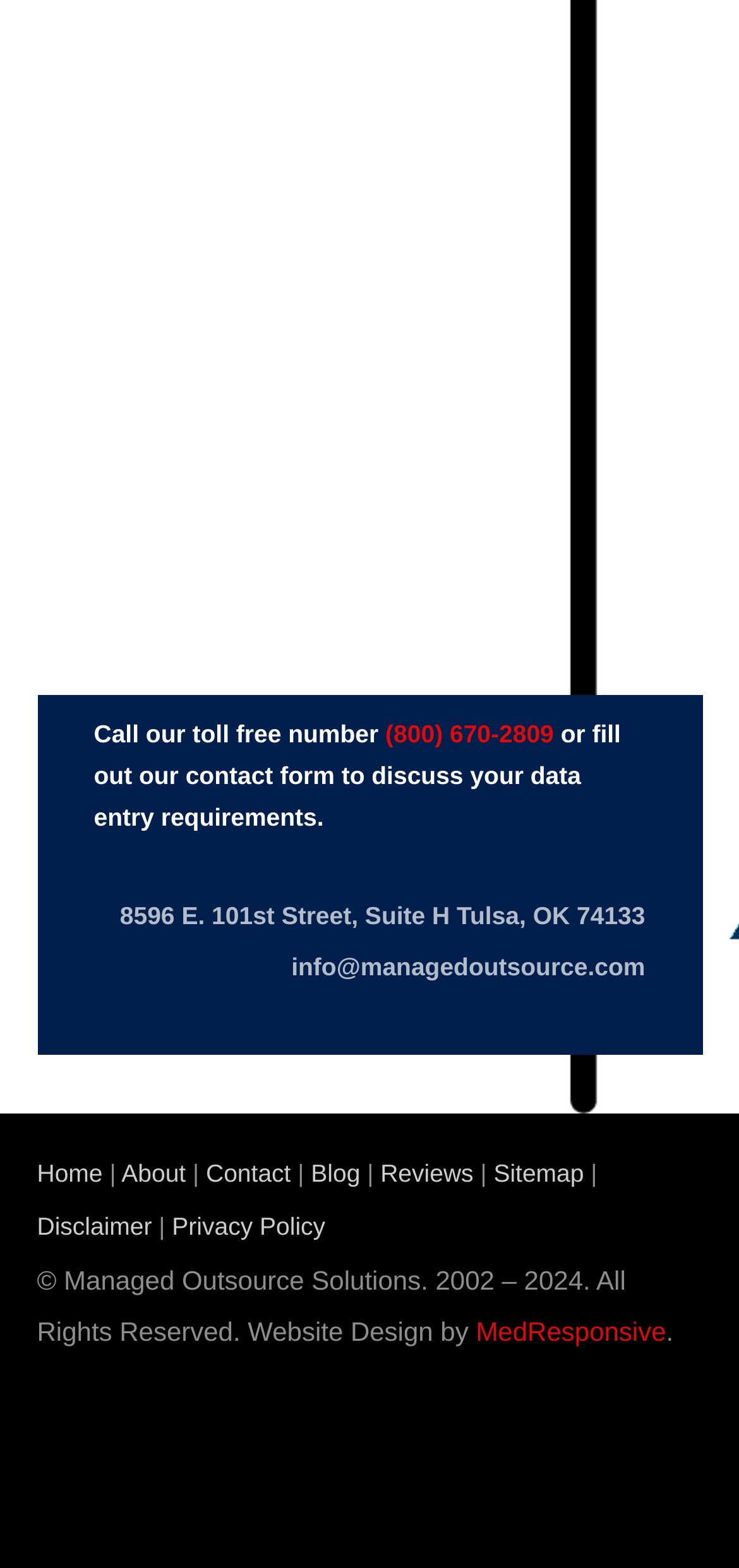What is the purpose of the form?
Please provide a full and detailed response to the question.

The webpage contains a form with fields for last name, email, company name, phone number, and comments, along with a submit button. This suggests that the purpose of the form is to allow users to contact the organization or submit their information for a specific purpose.